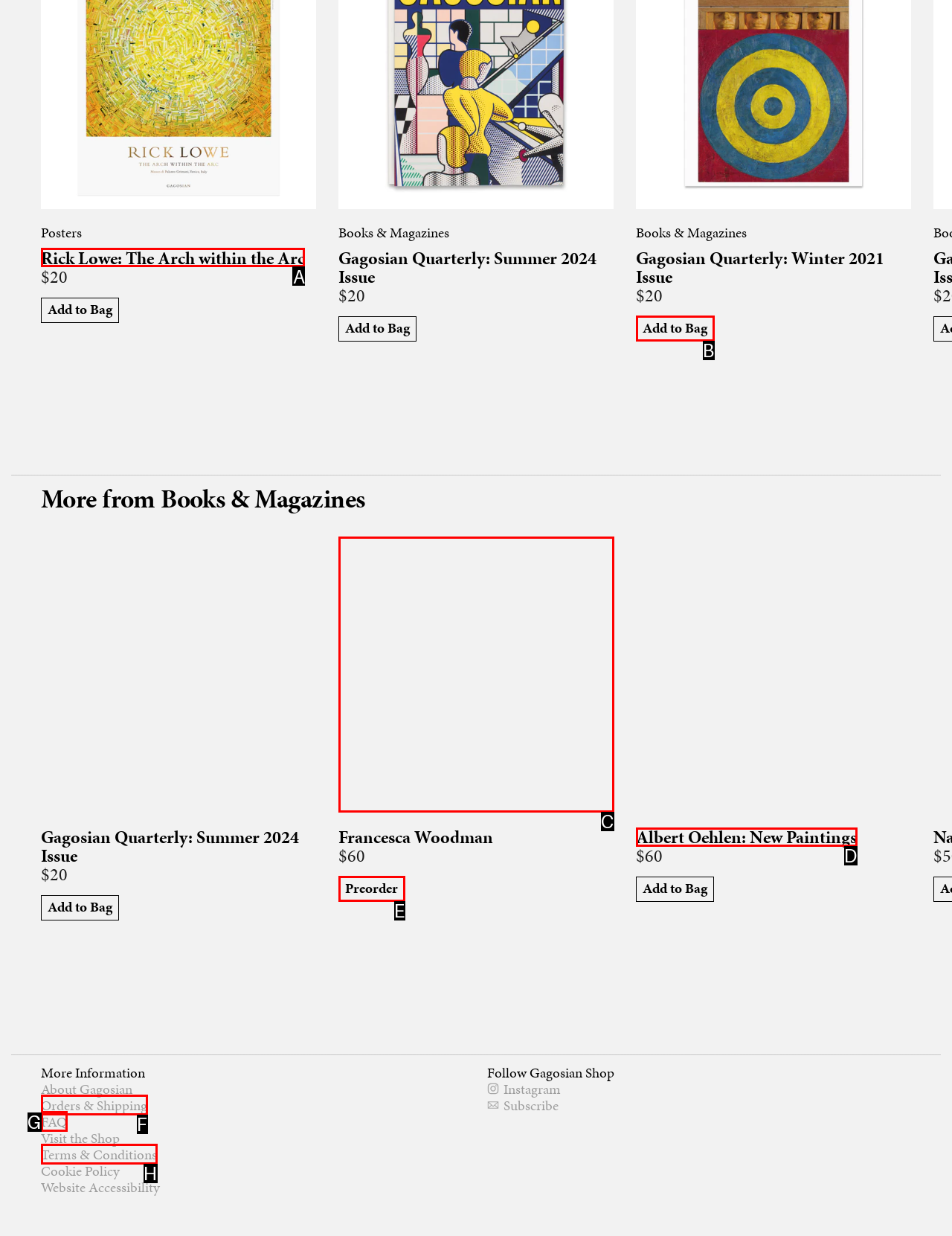Given the instruction: View Rick Lowe: The Arch within the Arc, which HTML element should you click on?
Answer with the letter that corresponds to the correct option from the choices available.

A